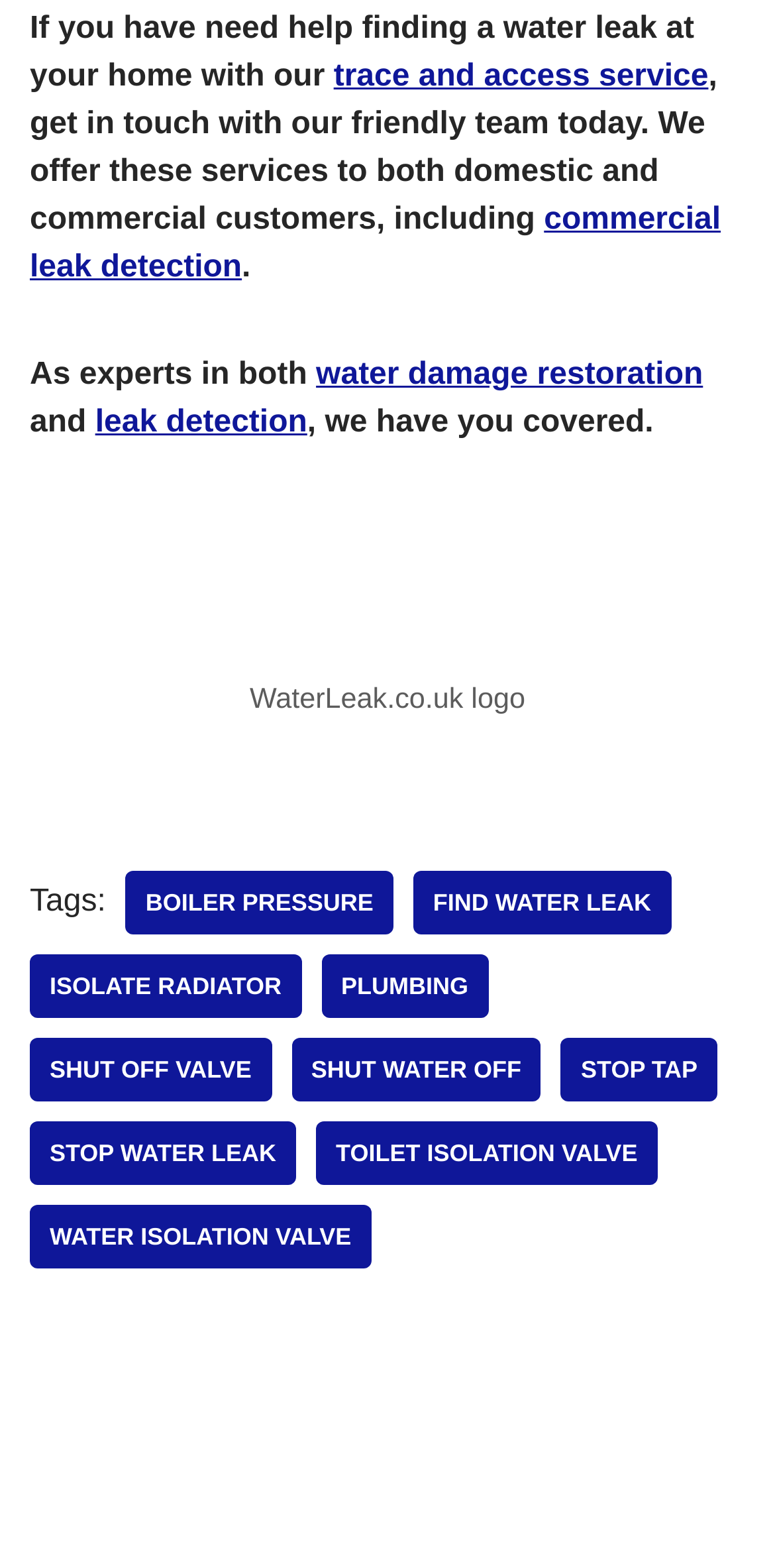Respond with a single word or phrase to the following question: What type of customers does the website cater to?

Domestic and commercial